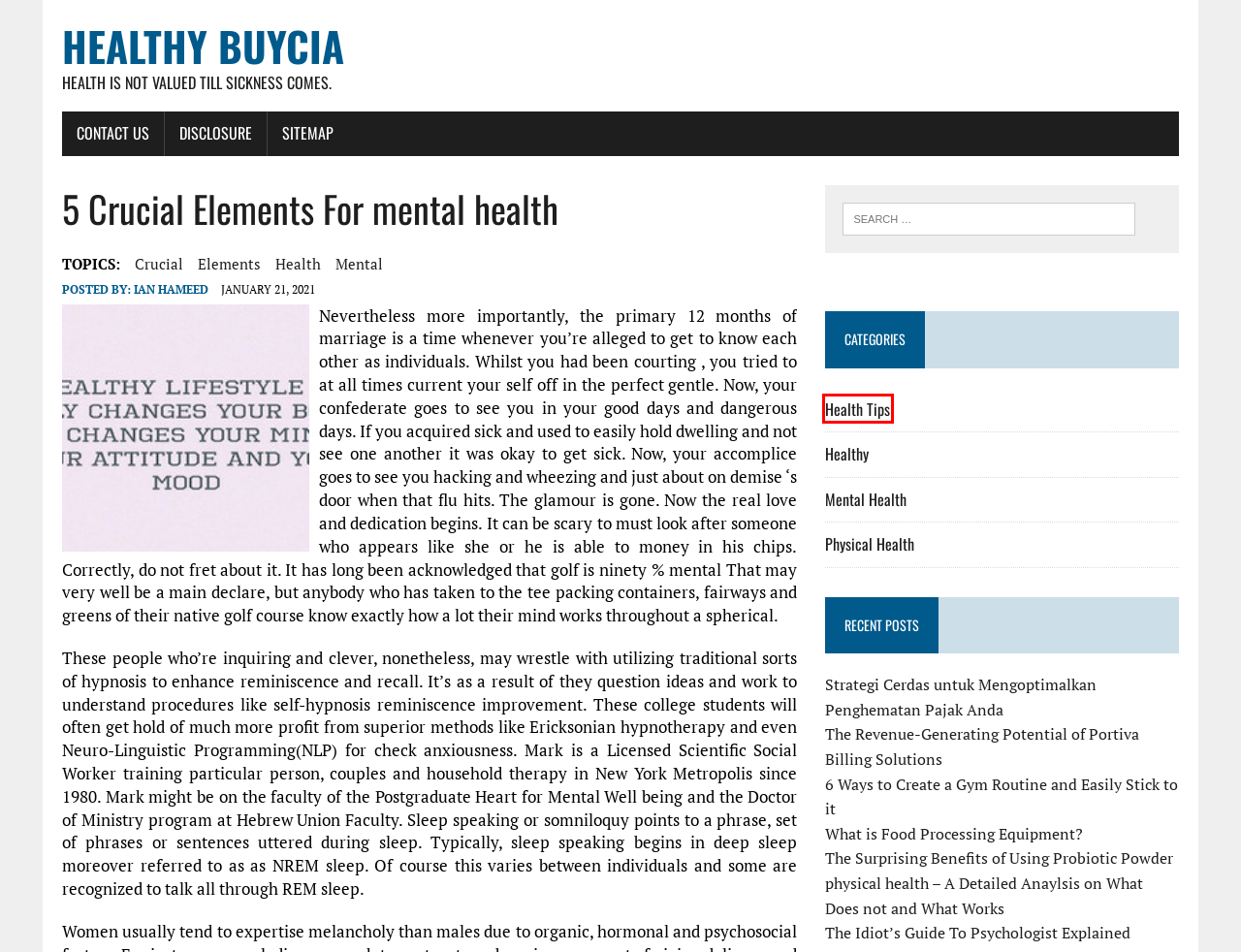Given a screenshot of a webpage with a red rectangle bounding box around a UI element, select the best matching webpage description for the new webpage that appears after clicking the highlighted element. The candidate descriptions are:
A. Physical Health – Healthy Buycia
B. The Idiot’s Guide To Psychologist Explained – Healthy Buycia
C. mental – Healthy Buycia
D. Health Tips – Healthy Buycia
E. The Revenue-Generating Potential of Portiva Billing Solutions – Healthy Buycia
F. Healthy Buycia – Health is not valued till sickness comes.
G. Healthy – Healthy Buycia
H. What is Food Processing Equipment? – Healthy Buycia

D